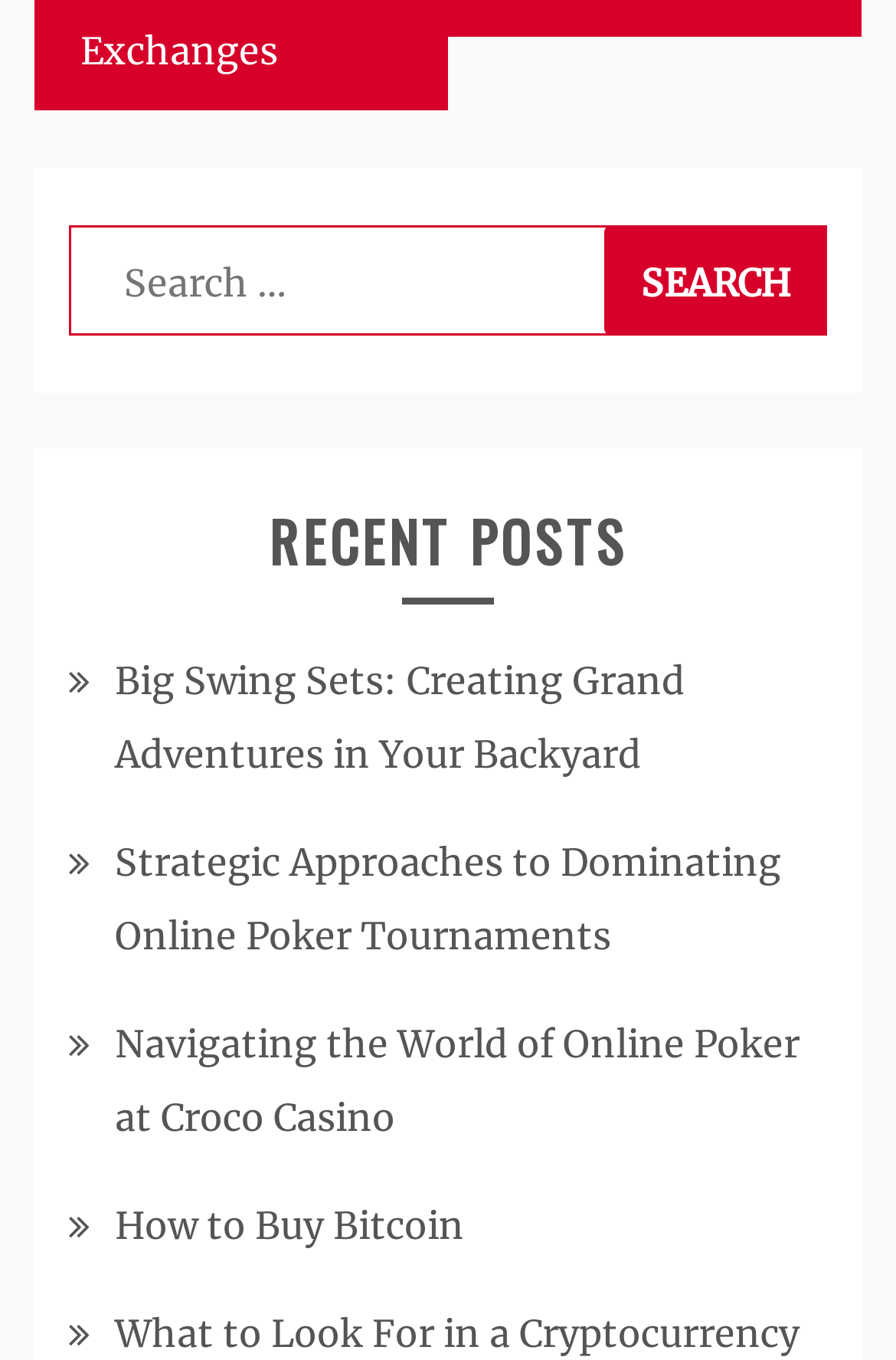Provide your answer in one word or a succinct phrase for the question: 
What is the position of the search button?

Top right